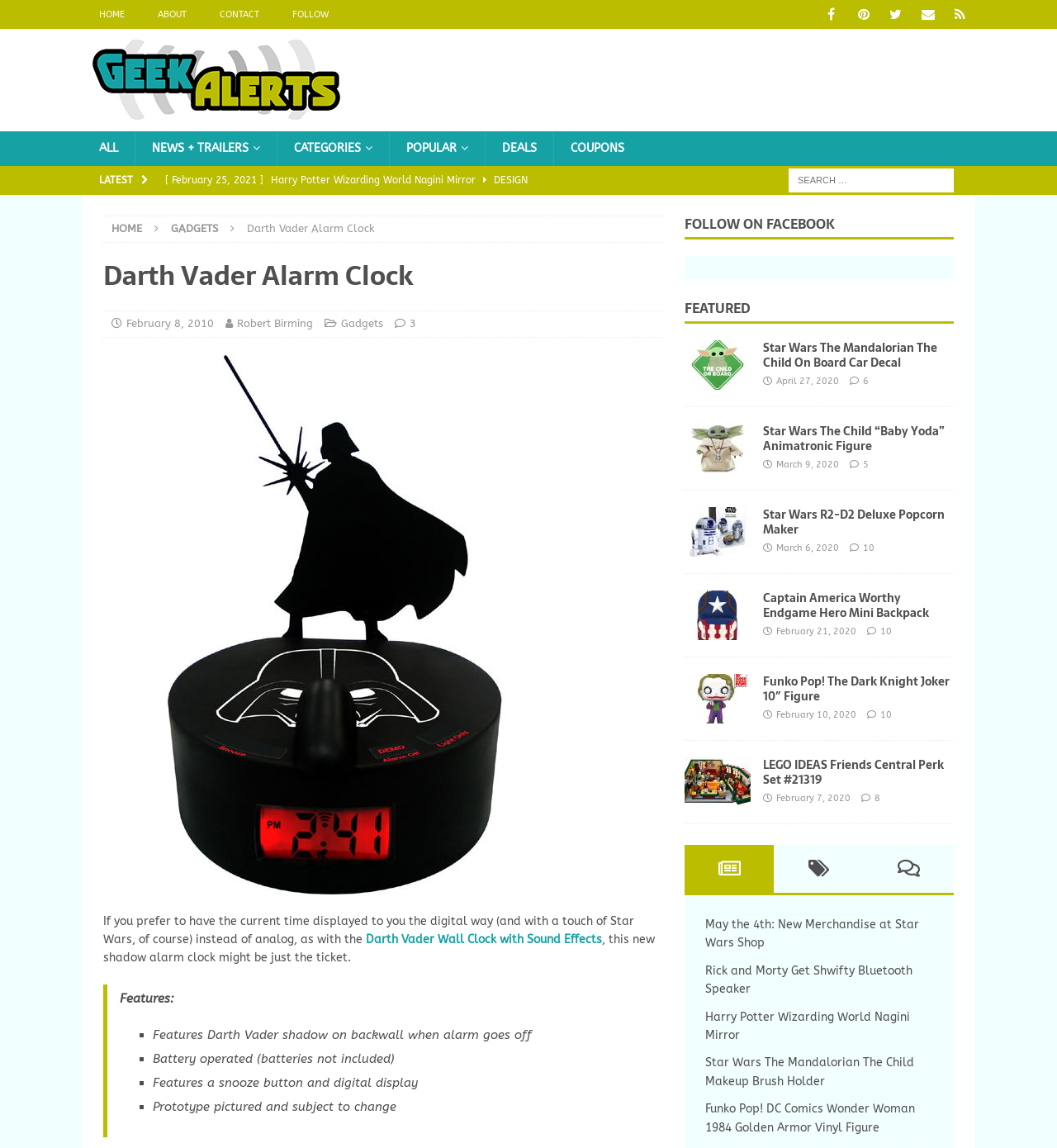Give a succinct answer to this question in a single word or phrase: 
What type of content is featured in the 'FEATURED' section?

Product reviews or showcases